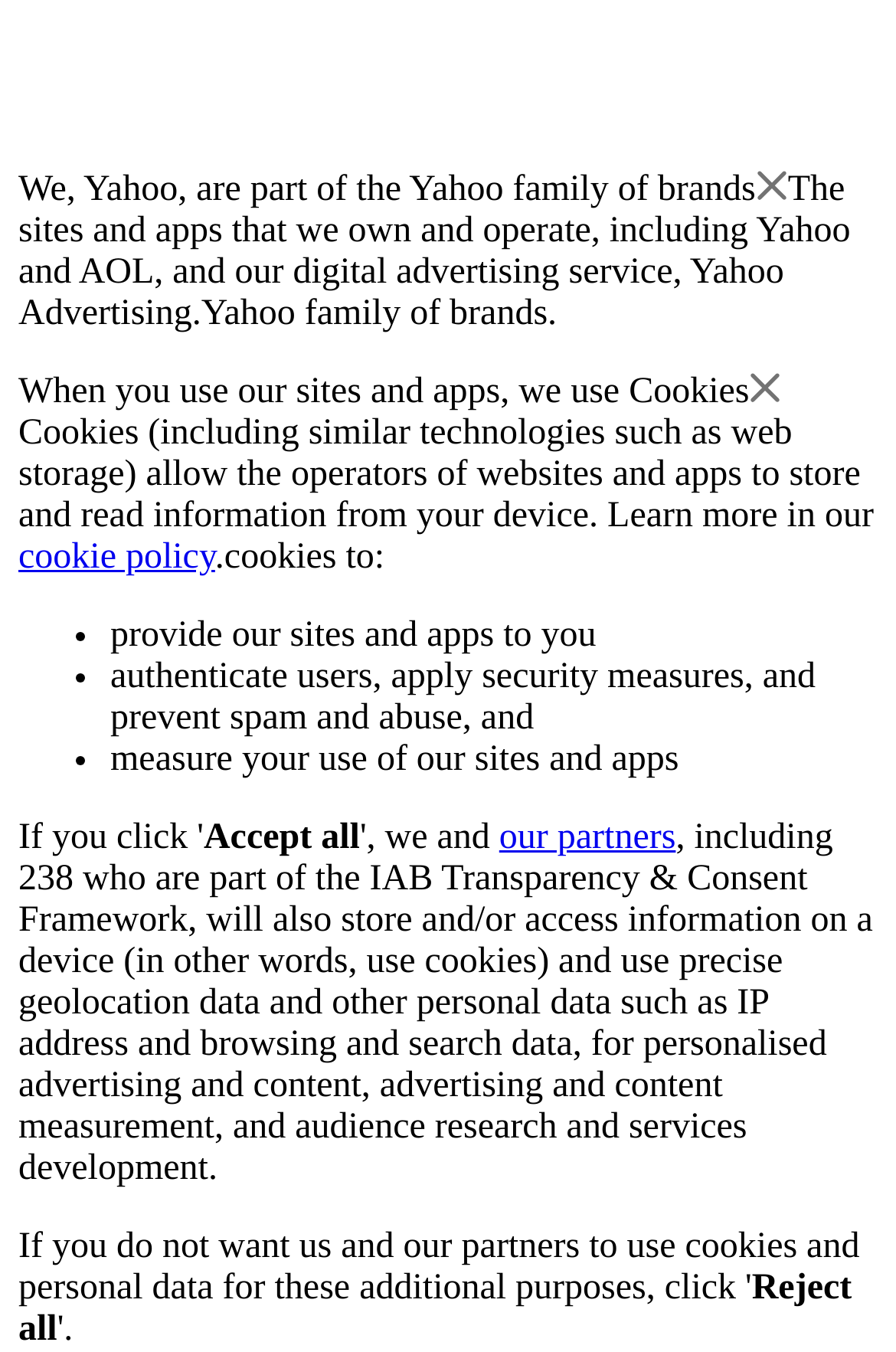Generate a comprehensive description of the contents of the webpage.

The webpage appears to be a privacy policy or consent page for Yahoo. At the top, there is a brief introduction stating that Yahoo is part of the Yahoo family of brands. Below this, there is a paragraph explaining that Yahoo owns and operates various sites and apps, including Yahoo and AOL, and provides digital advertising services.

The main content of the page is divided into sections, with the first section explaining how Yahoo uses cookies when users access their sites and apps. This section includes a link to their cookie policy. Below this, there is a list of bullet points detailing the purposes of using cookies, including providing sites and apps, authenticating users, applying security measures, and measuring user activity.

Further down the page, there is a section discussing how Yahoo's partners, including those part of the IAB Transparency & Consent Framework, will also use cookies and other personal data for personalized advertising, content measurement, and audience research.

At the bottom of the page, there are two buttons: "Accept all" and "Reject all", which likely allow users to consent to or decline the use of cookies and other data collection practices described on the page.